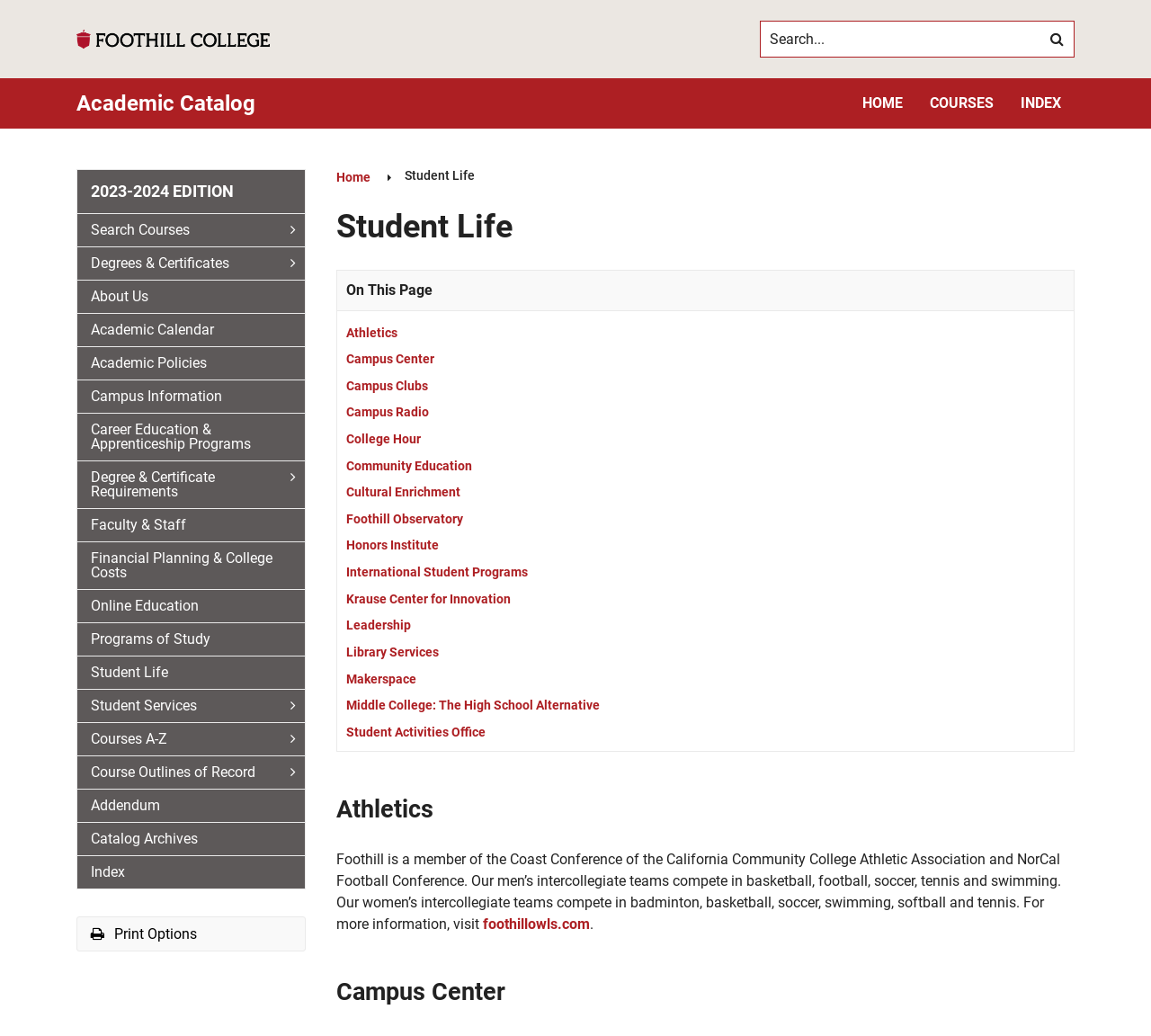Generate a thorough caption that explains the contents of the webpage.

The webpage is about Student Life at Foothill College. At the top, there is a logo and a link to Foothill College, accompanied by a search bar and a submit search button. Below this, there is a heading "Academic Catalog" with a link to it. 

To the right of the search bar, there is a secondary navigation menu with links to "HOME", "COURSES", and "INDEX". 

Below the search bar, there is a primary navigation menu with various links, including "Search Courses", "Degrees & Certificates", "About Us", and many others. 

On the left side of the page, there is a navigation menu with breadcrumbs, showing the current page "Student Life" and a link to "Home". 

The main content of the page is divided into sections, each with a heading. The first section is "Student Life", which has links to various subtopics, such as "Athletics", "Campus Center", "Campus Clubs", and many others. 

Below this, there are sections for "Athletics" and "Campus Center", each with descriptive text. The "Athletics" section mentions that Foothill College is a member of the Coast Conference of the California Community College Athletic Association and NorCal Football Conference, and lists the men's and women's intercollegiate teams. It also provides a link to the college's athletics website.